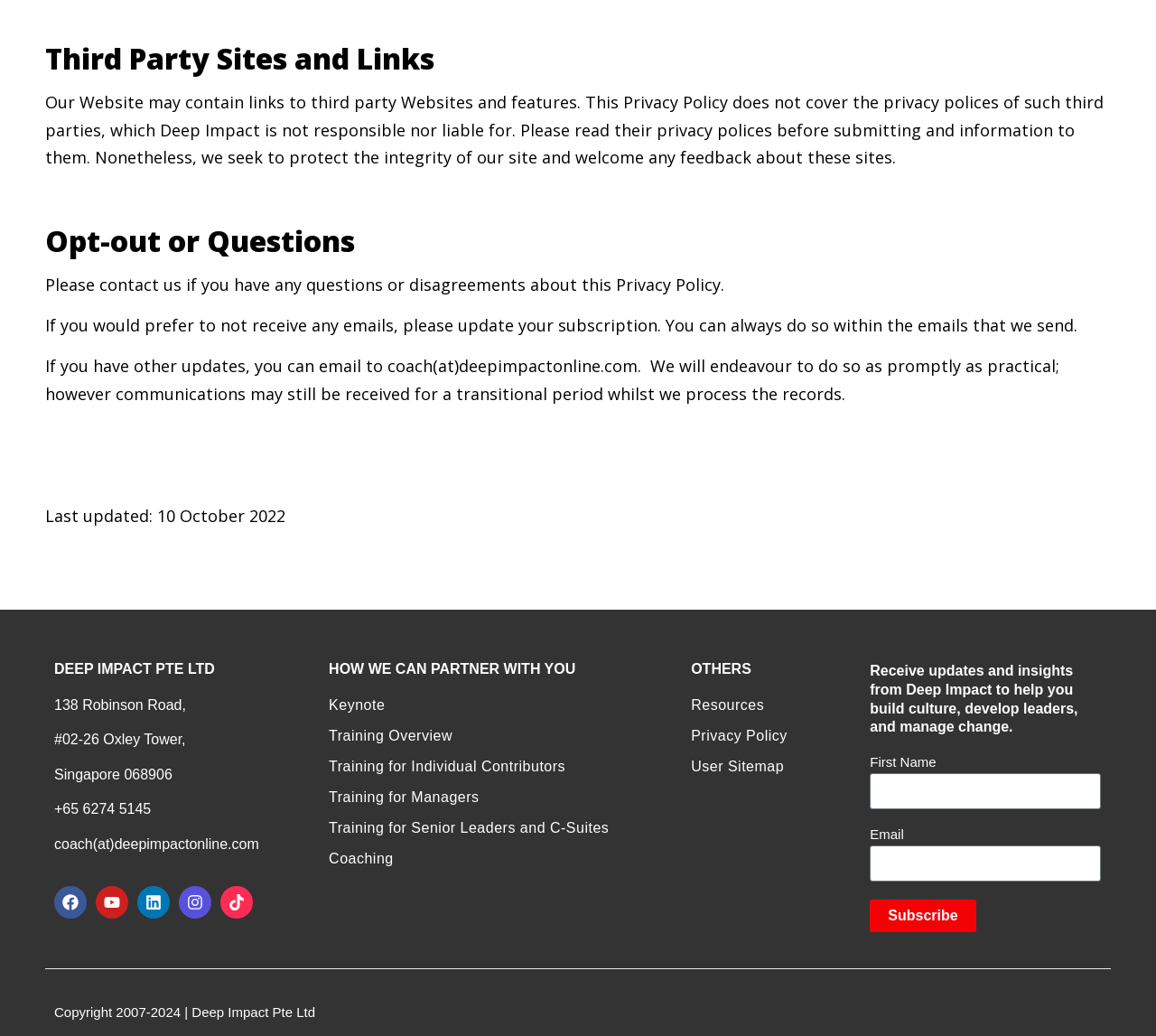Please provide a brief answer to the question using only one word or phrase: 
What is required to subscribe for updates and insights?

First Name and Email